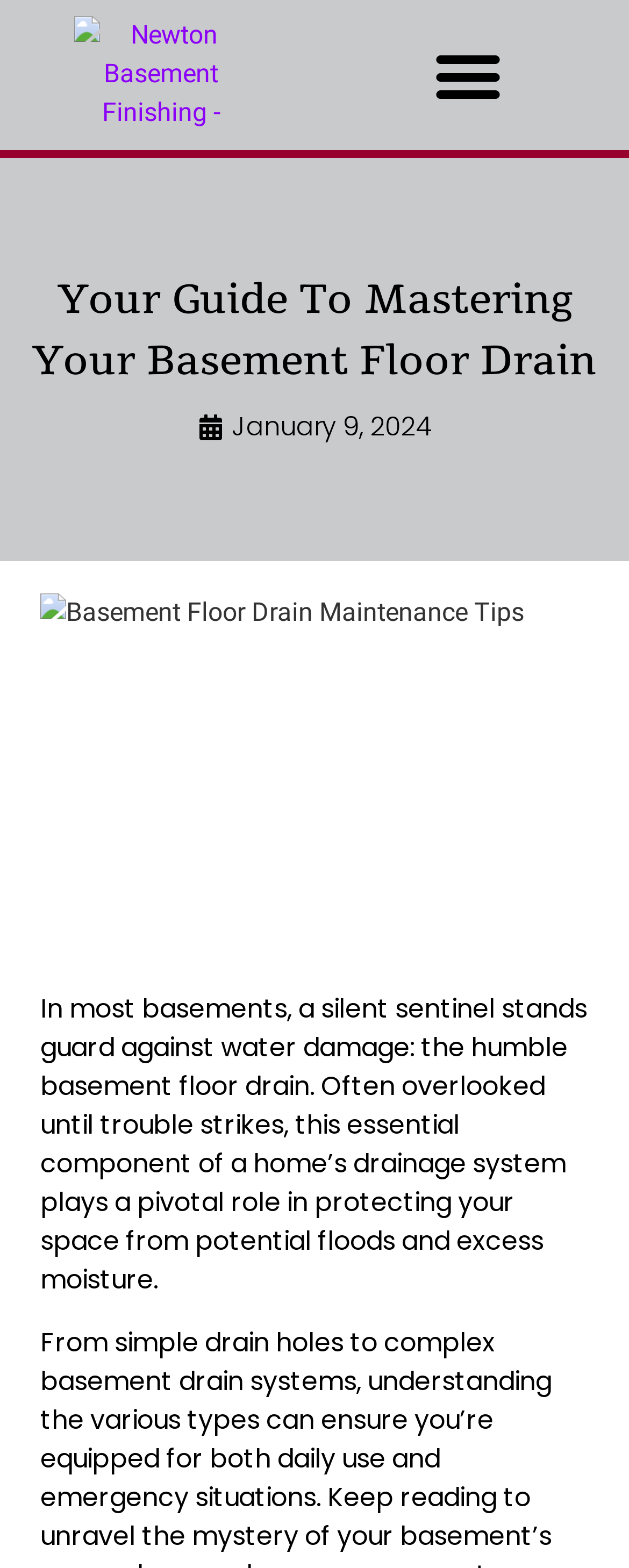Give a detailed explanation of the elements present on the webpage.

The webpage is about the importance of basement floor drains, with a focus on maintenance tips. At the top left, there is a website logo, which is a link to Newton Basement Finishing, accompanied by an image of the logo. To the right of the logo, there is a menu toggle button. 

Below the logo and menu toggle button, a prominent heading reads "Your Guide To Mastering Your Basement Floor Drain". Underneath the heading, there is a timestamp indicating the date "January 9, 2024". 

A large image takes up most of the page, titled "Basement Floor Drain Maintenance Tips". Below the image, a block of text explains the crucial role of basement floor drains in preventing water damage and excess moisture in homes. The text highlights how these drains are often overlooked until problems arise, emphasizing their importance in protecting basement spaces.